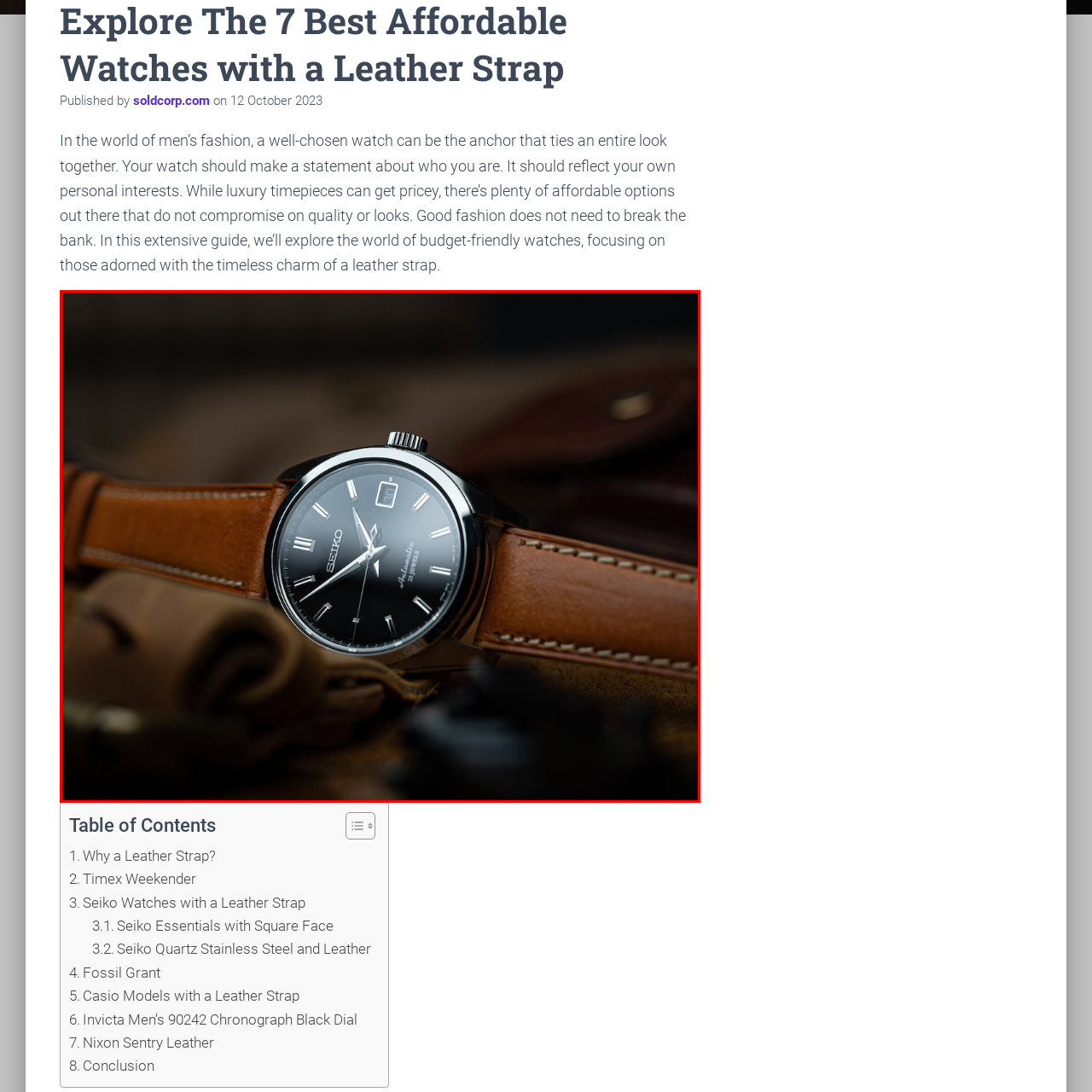Explain what is happening in the image inside the red outline in great detail.

This image features a Seiko watch, notable for its elegant design that perfectly combines classic aesthetics with modern functionality. The watch exhibits a sleek black dial adorned with silver hour markers and a date window at three o'clock, which enhances its practicality. Its polished stainless steel case and the rich brown leather strap provide a sophisticated contrast, making it suitable for both casual and formal occasions. The leather strap is not only stylish but also promises comfort, reflecting a timeless charm. This timepiece epitomizes the essence of quality craftsmanship and affordability in the world of men’s fashion, showcasing how a well-chosen accessory can significantly elevate an outfit.